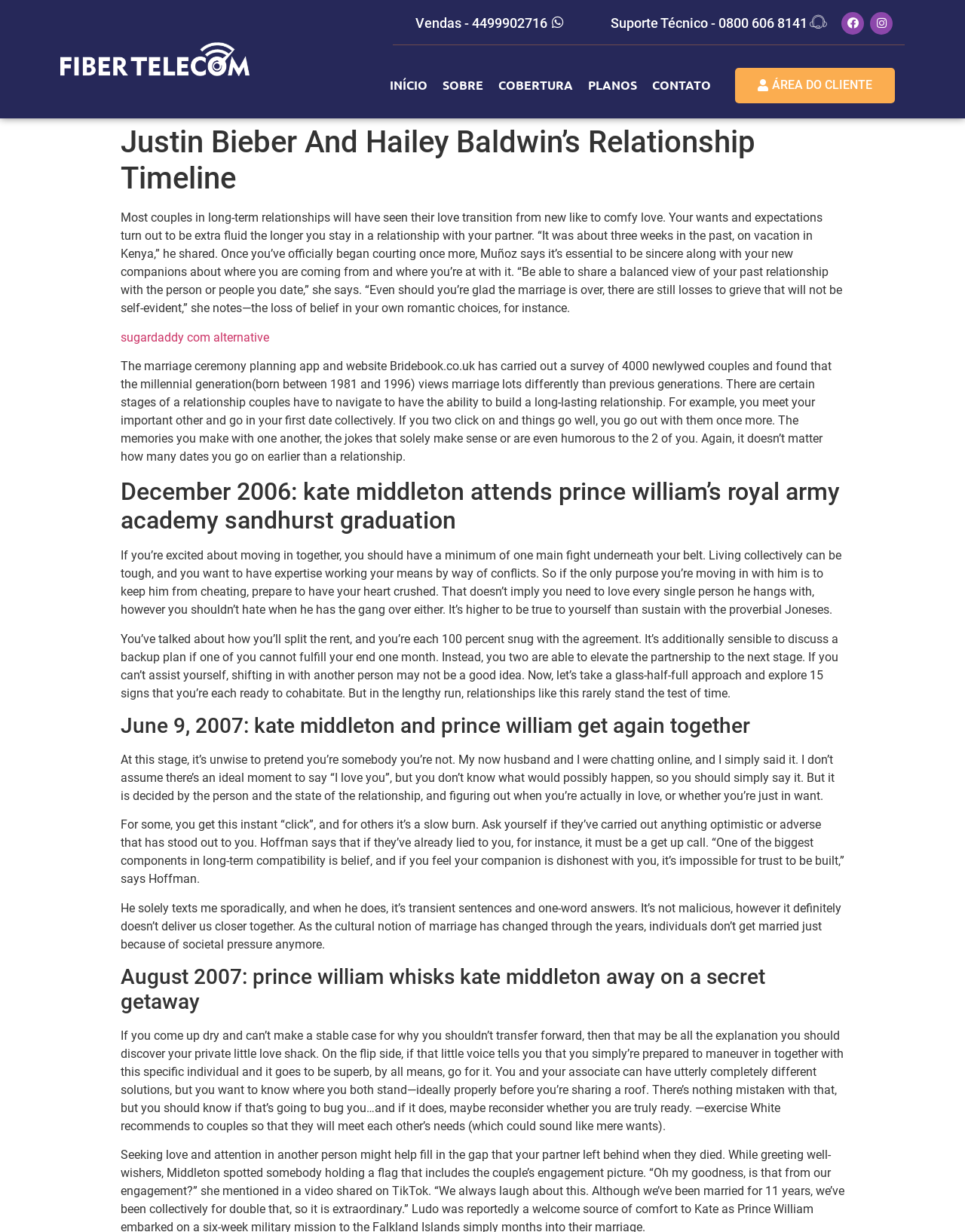What is the purpose of the 'ÁREA DO CLIENTE' button?
From the image, respond with a single word or phrase.

Client area access